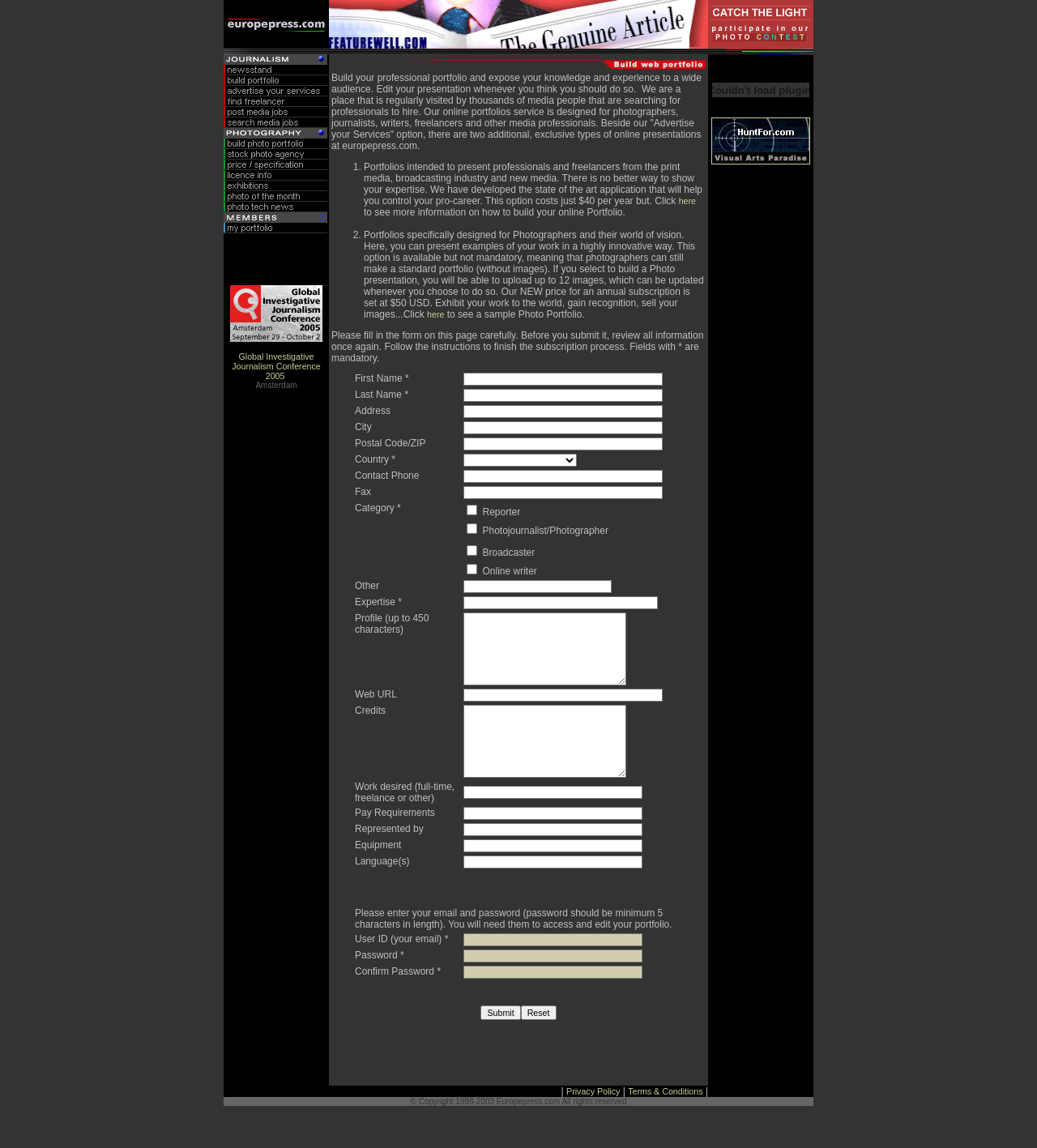Provide the bounding box coordinates of the HTML element this sentence describes: "Terms & Conditions".

[0.606, 0.956, 0.678, 0.965]